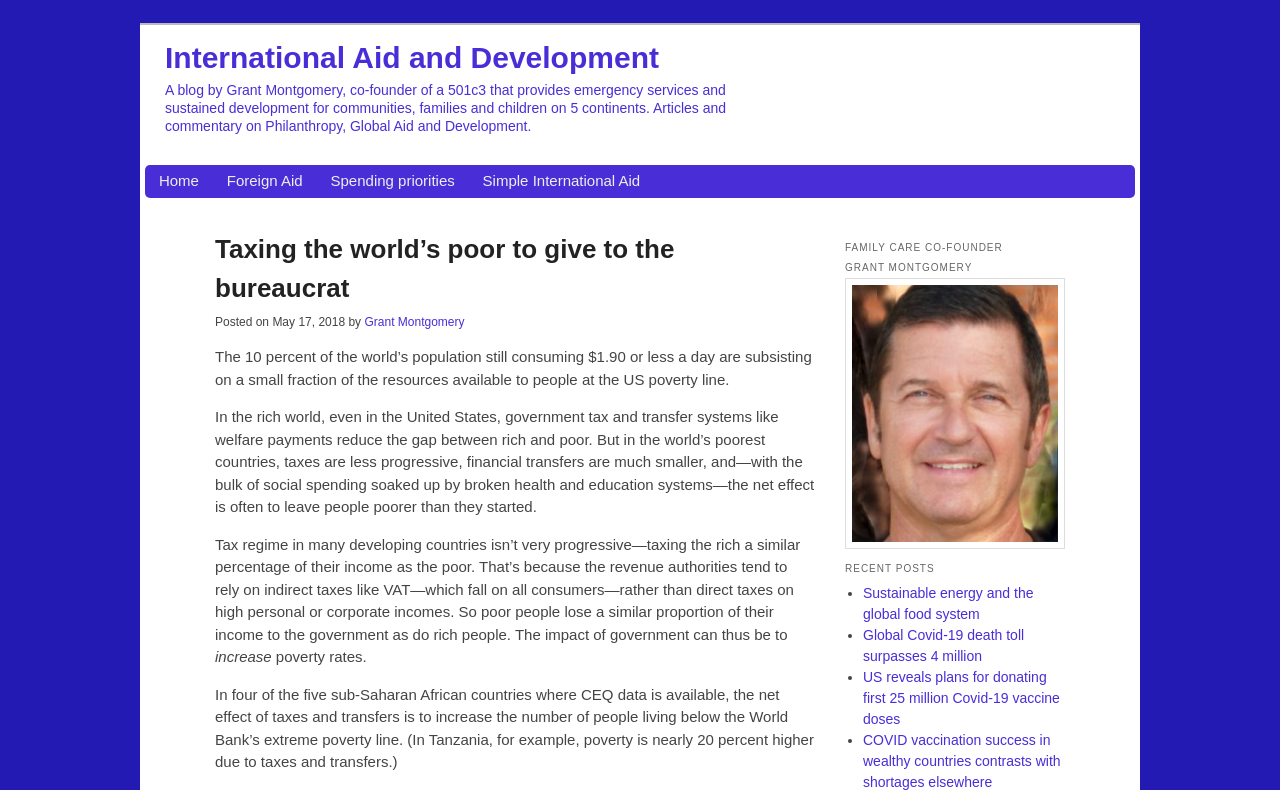Identify the bounding box coordinates of the specific part of the webpage to click to complete this instruction: "View Grant Montgomery's profile".

[0.285, 0.399, 0.363, 0.417]